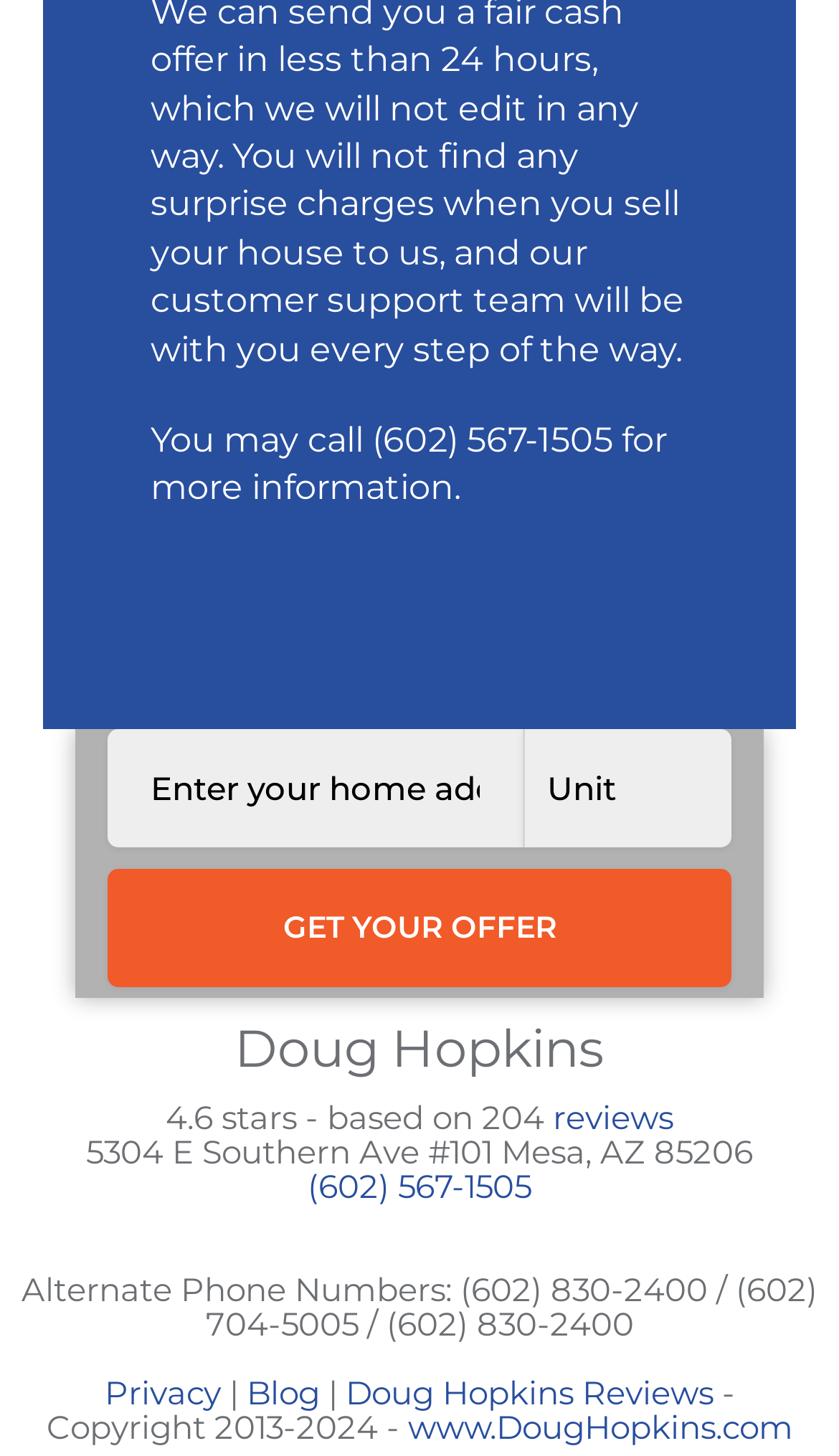Please specify the bounding box coordinates for the clickable region that will help you carry out the instruction: "Enter your home address".

[0.128, 0.5, 0.624, 0.582]